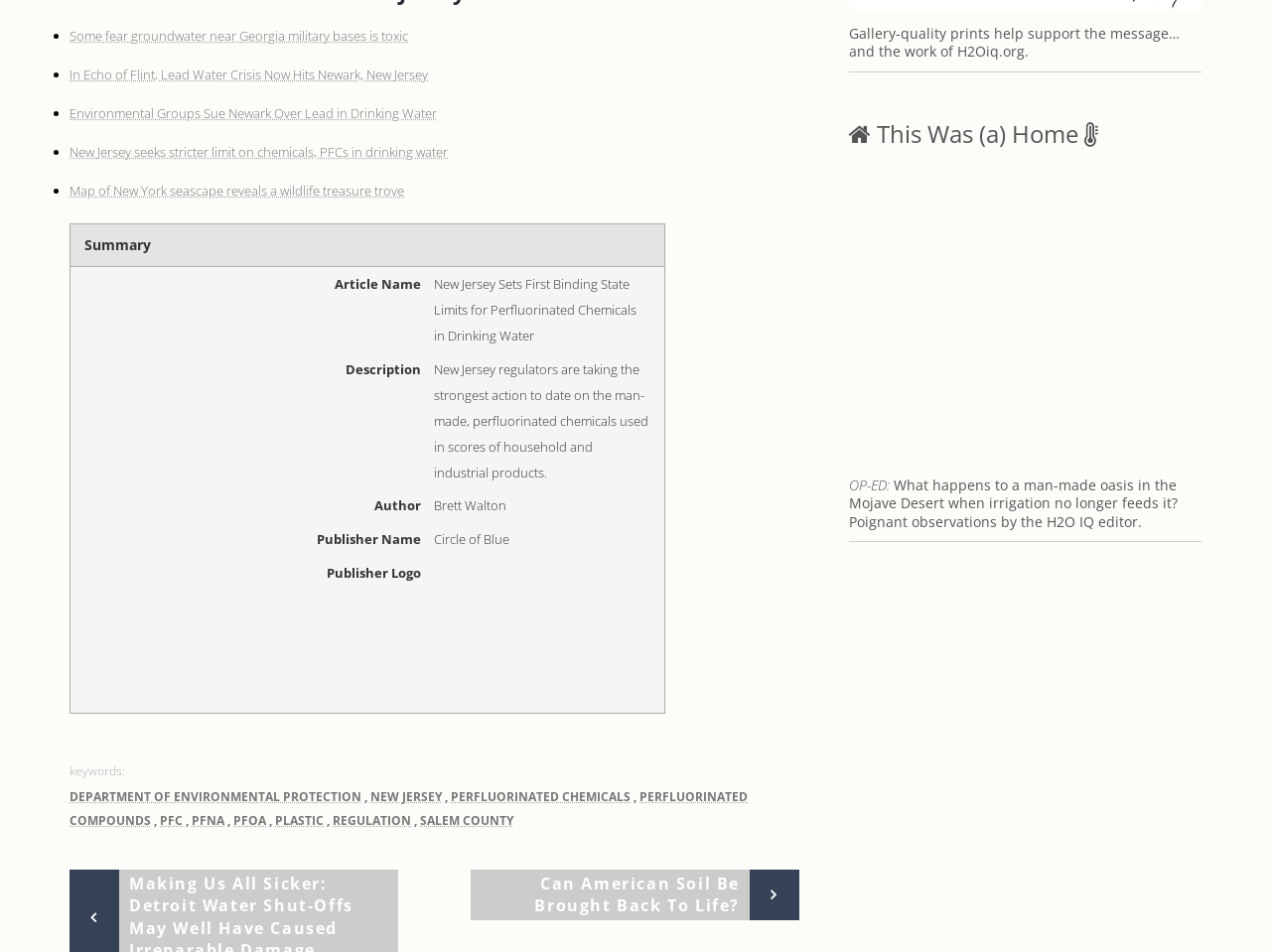What is the topic of the article?
Use the screenshot to answer the question with a single word or phrase.

Perfluorinated Chemicals